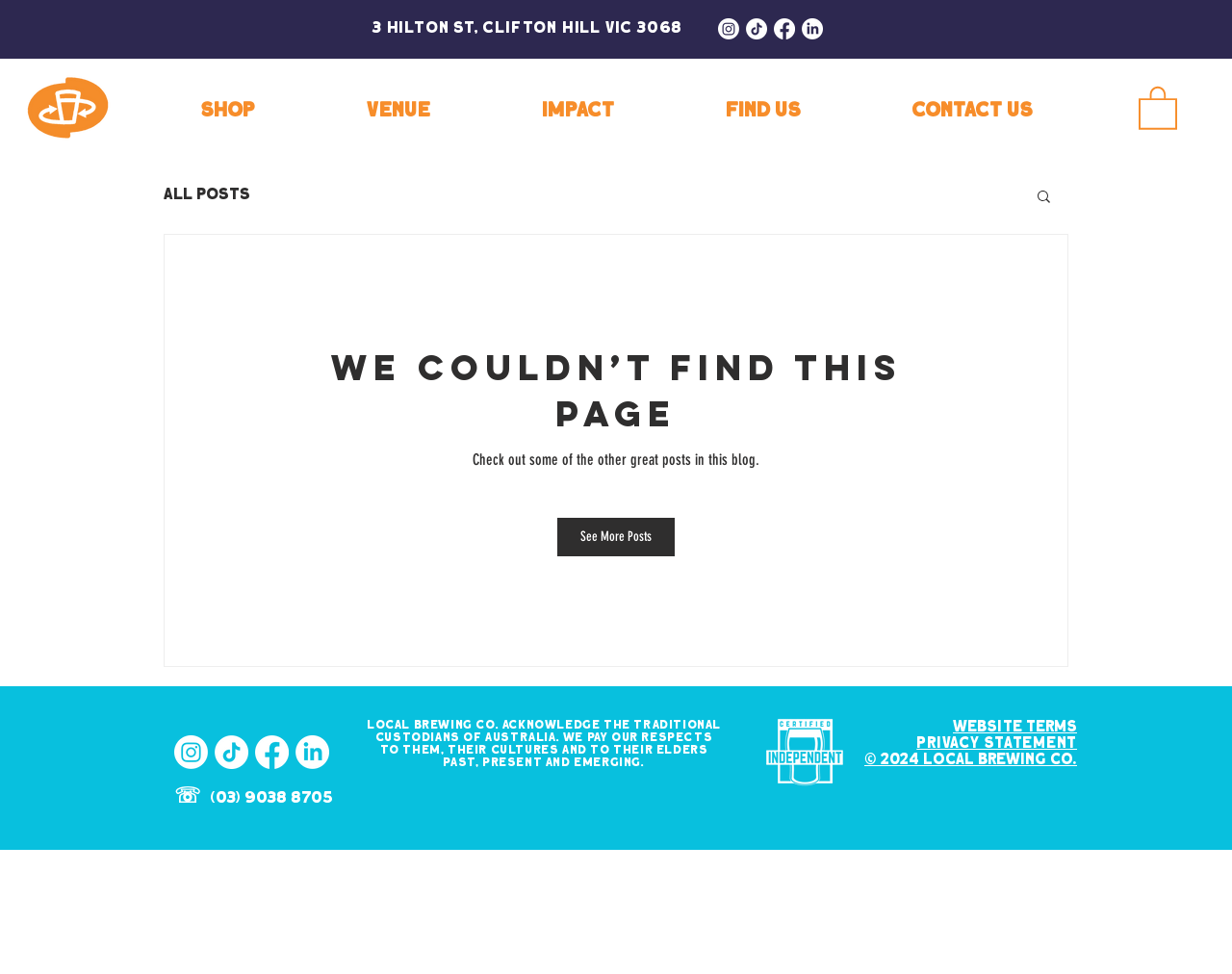Find the UI element described as: "aria-label="Facebook"" and predict its bounding box coordinates. Ensure the coordinates are four float numbers between 0 and 1, [left, top, right, bottom].

[0.207, 0.755, 0.234, 0.789]